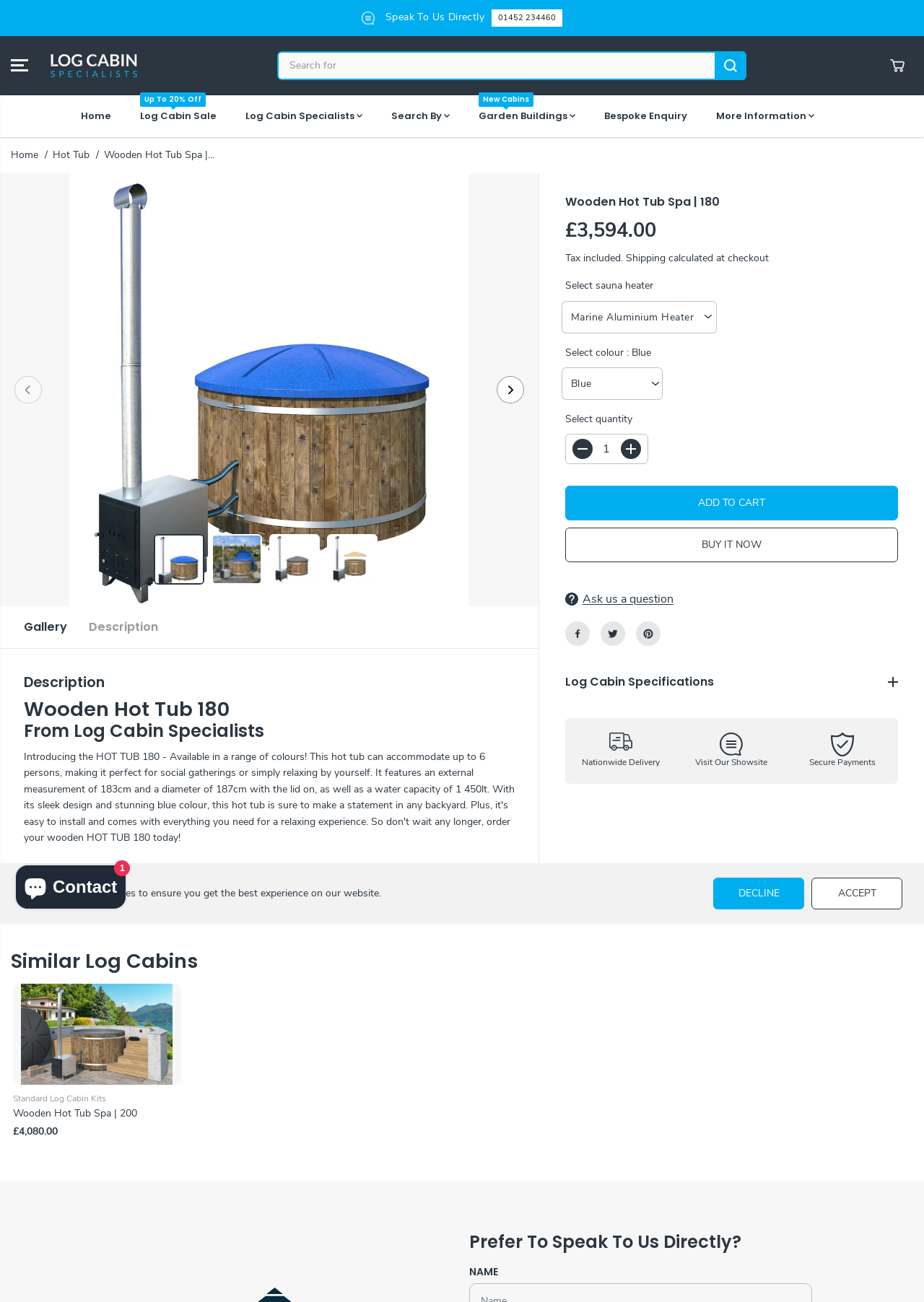What is the regular price of the product?
Based on the image, answer the question with a single word or brief phrase.

£3,594.00